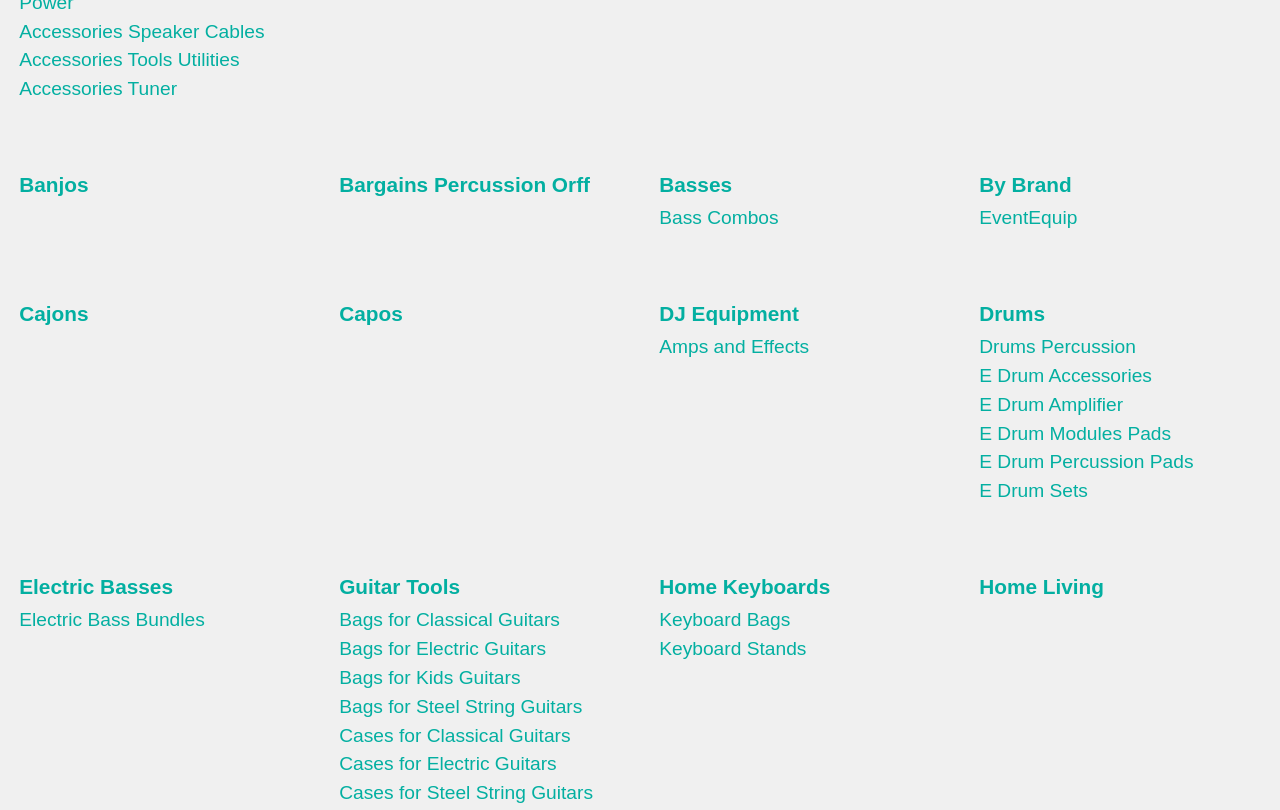Predict the bounding box of the UI element based on this description: "Drums".

[0.765, 0.373, 0.816, 0.402]